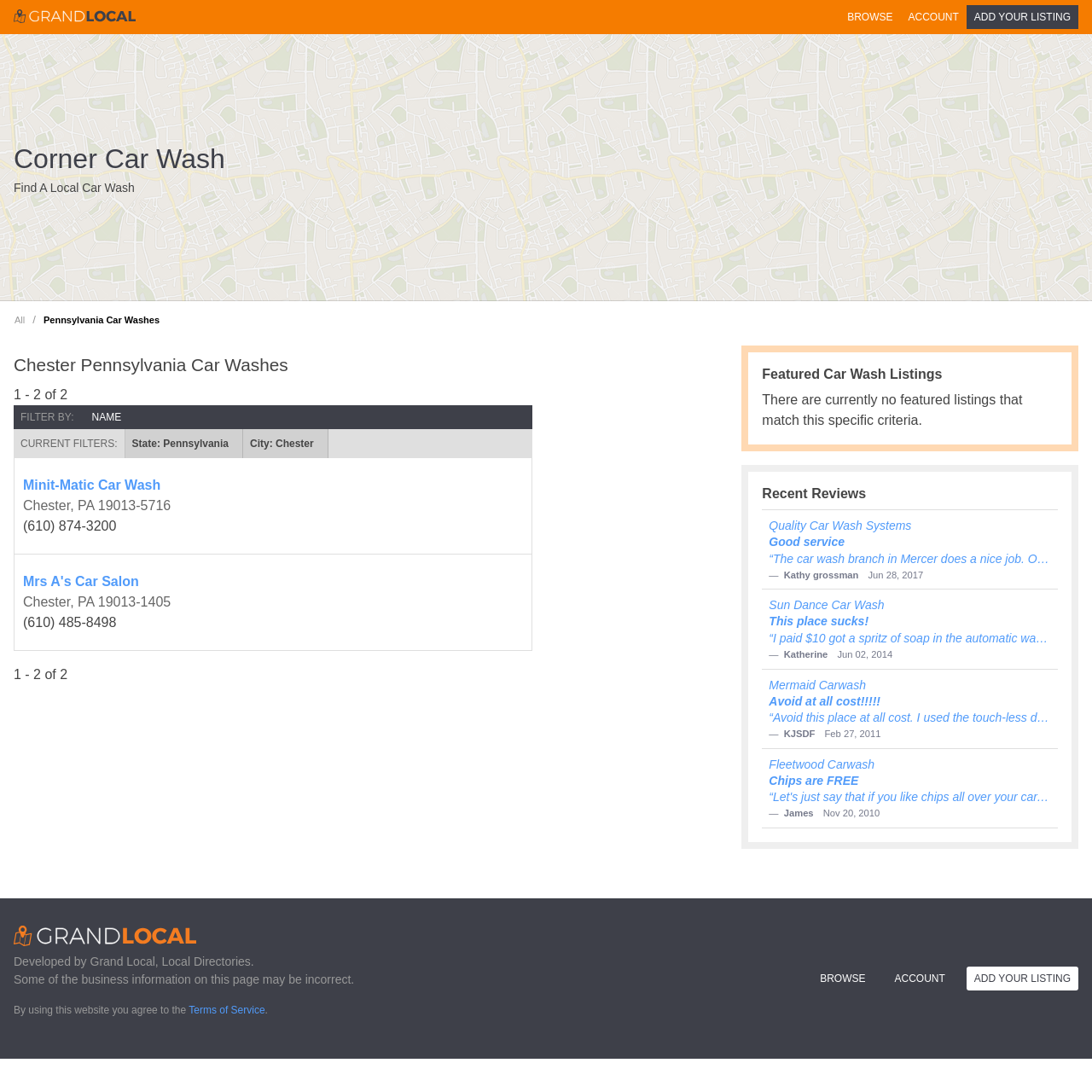What is the name of the first car wash listed?
Please respond to the question with a detailed and thorough explanation.

The first car wash listed on the webpage is Minit-Matic Car Wash, which is located in Chester, Pennsylvania, and has a phone number of (610) 874-3200.